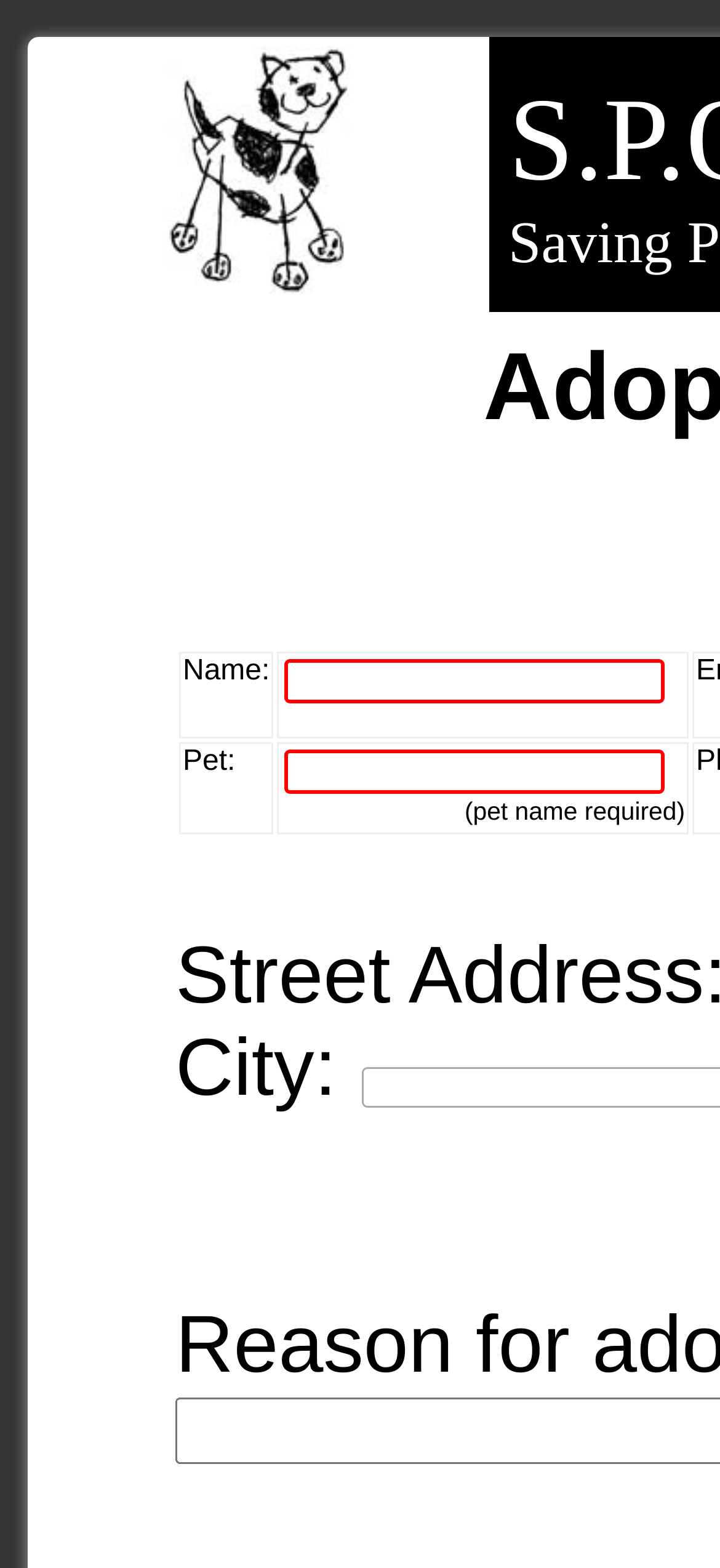Please give a one-word or short phrase response to the following question: 
How many textboxes are available for user input?

2